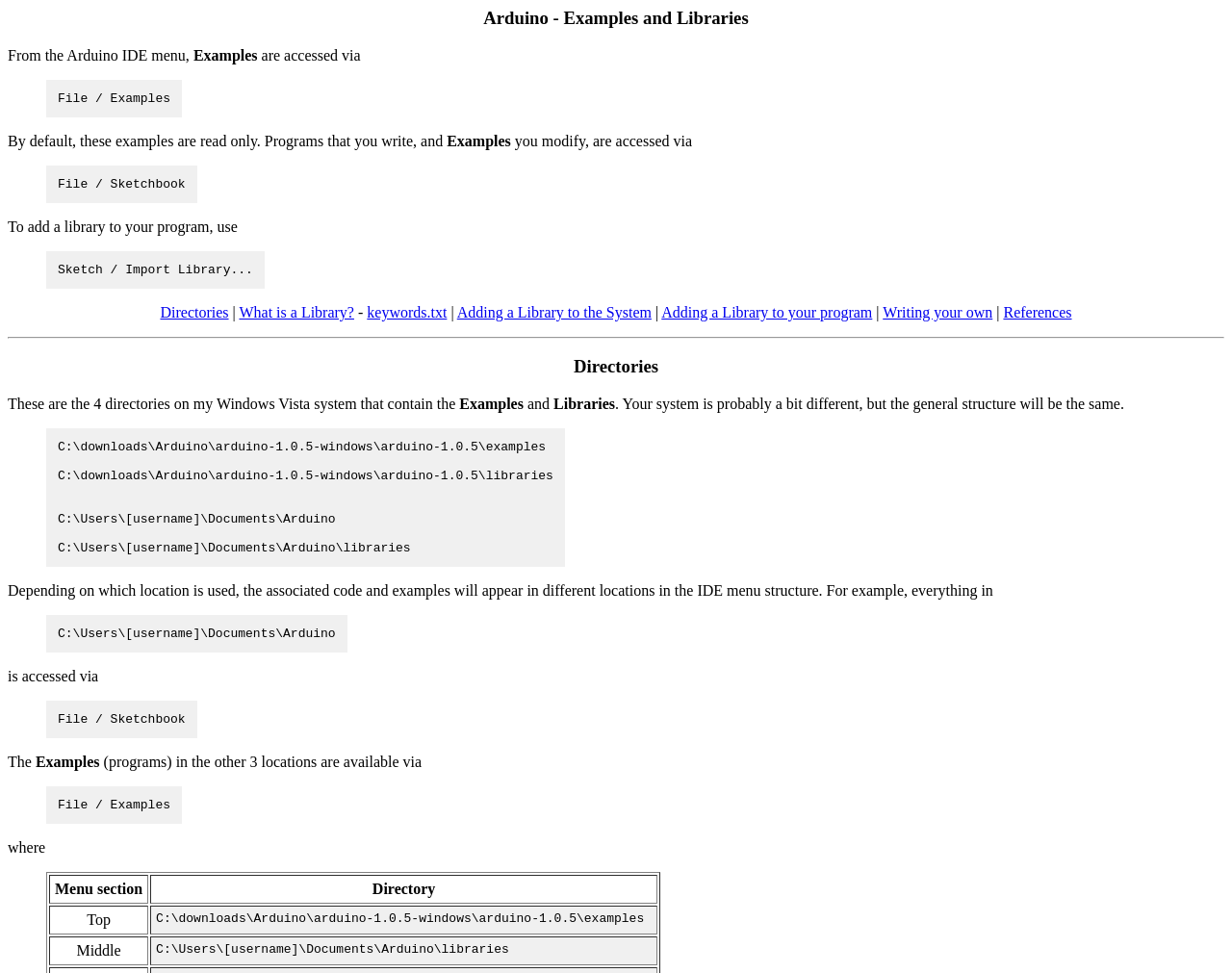Please specify the bounding box coordinates of the area that should be clicked to accomplish the following instruction: "Click on 'What is a Library?'". The coordinates should consist of four float numbers between 0 and 1, i.e., [left, top, right, bottom].

[0.194, 0.312, 0.287, 0.329]